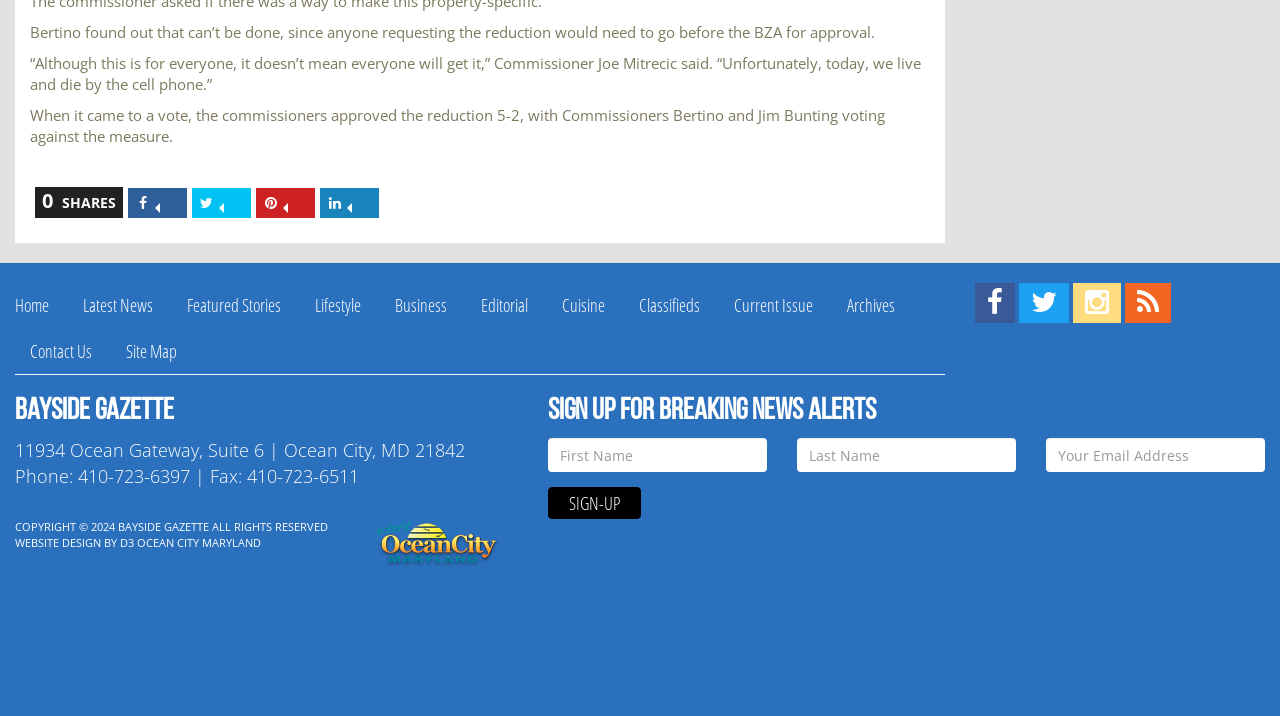Locate the bounding box coordinates of the element that should be clicked to execute the following instruction: "Go to Stocks Directory".

None